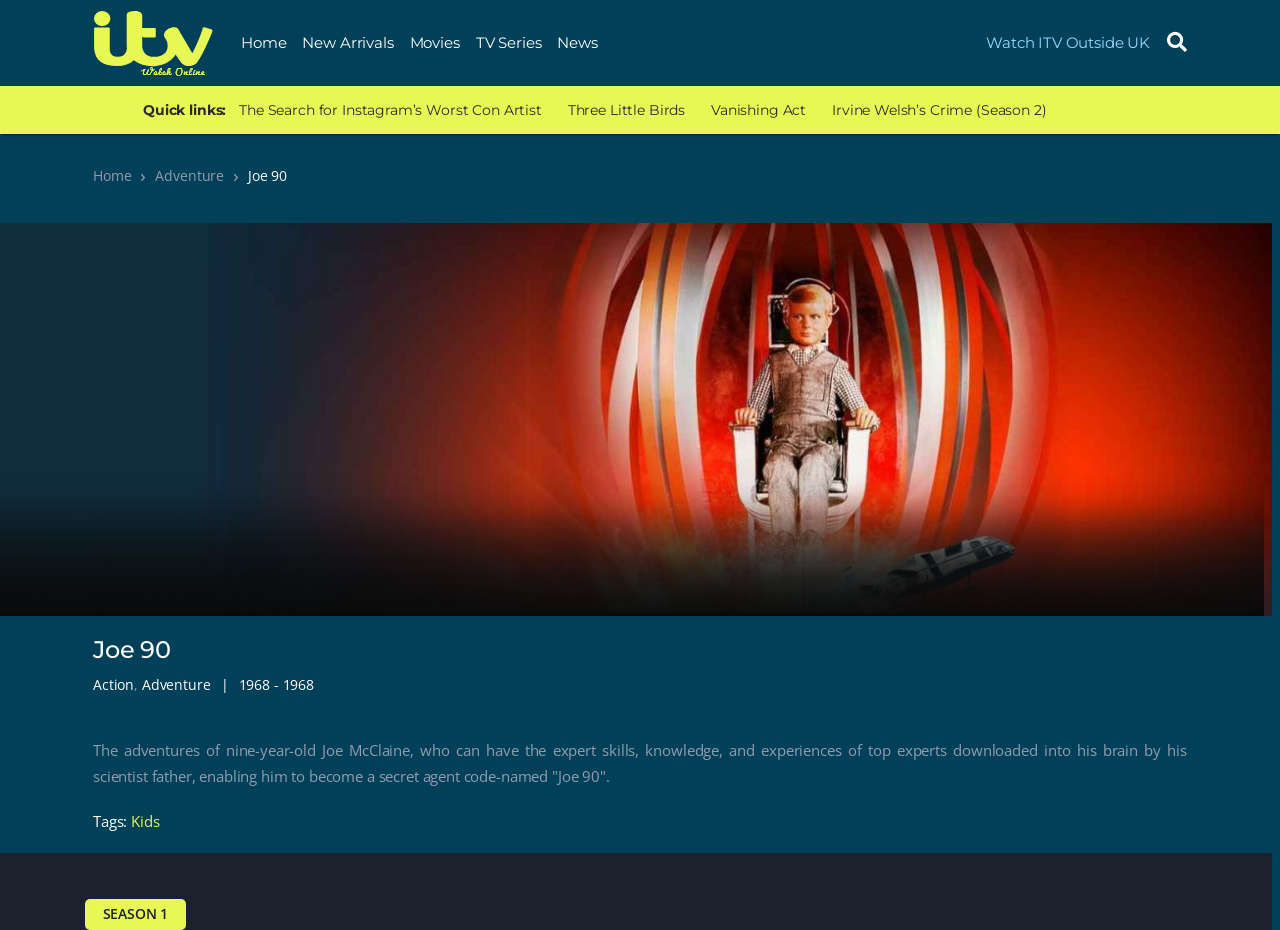What is the name of the TV series?
Refer to the image and offer an in-depth and detailed answer to the question.

I determined the answer by looking at the heading element with the text 'Joe 90' and the static text element with the same text, which suggests that 'Joe 90' is the title of the TV series.